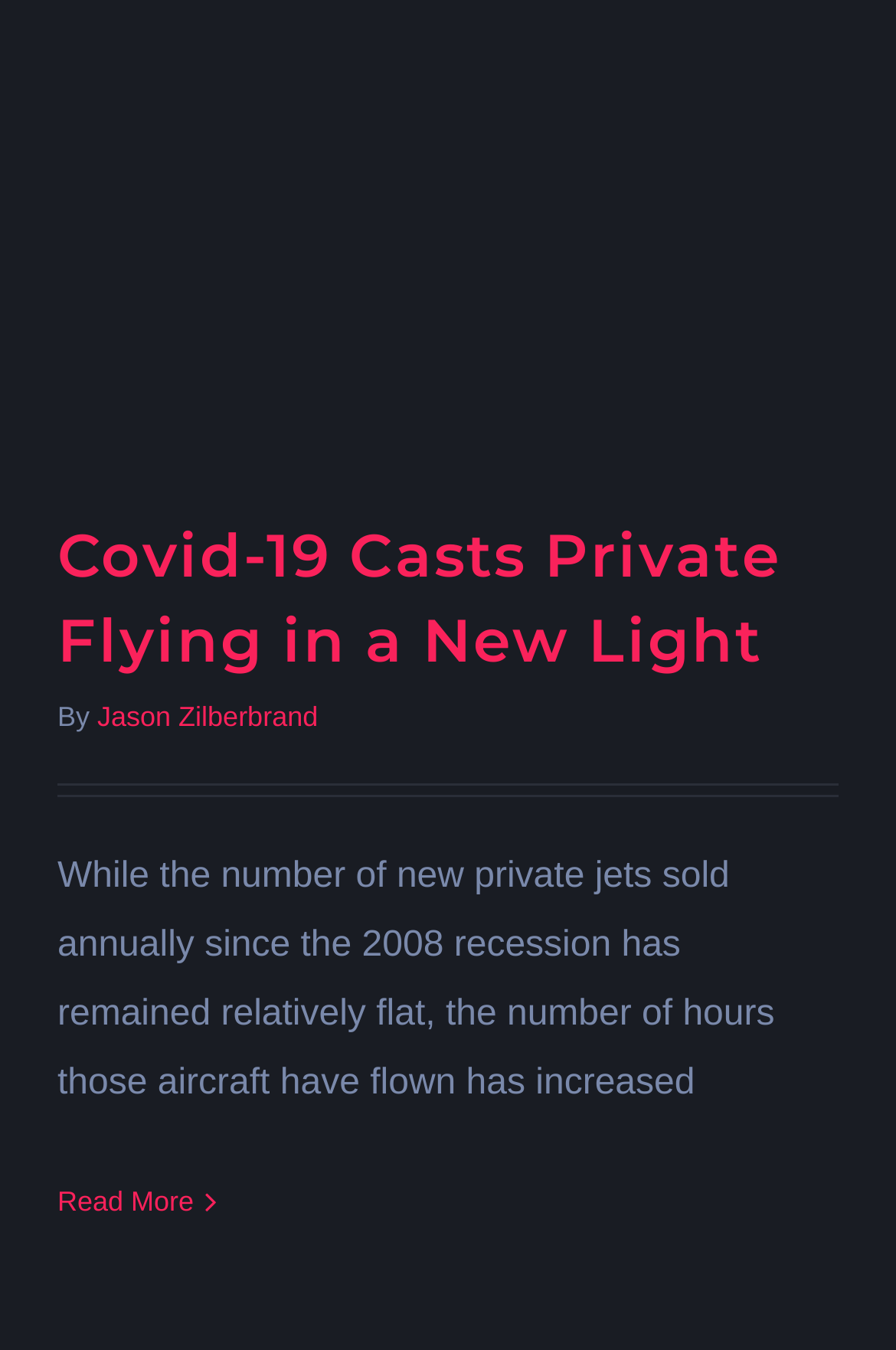What is the relation between the heading and the link below?
Answer the question with a single word or phrase by looking at the picture.

The link is related to the heading